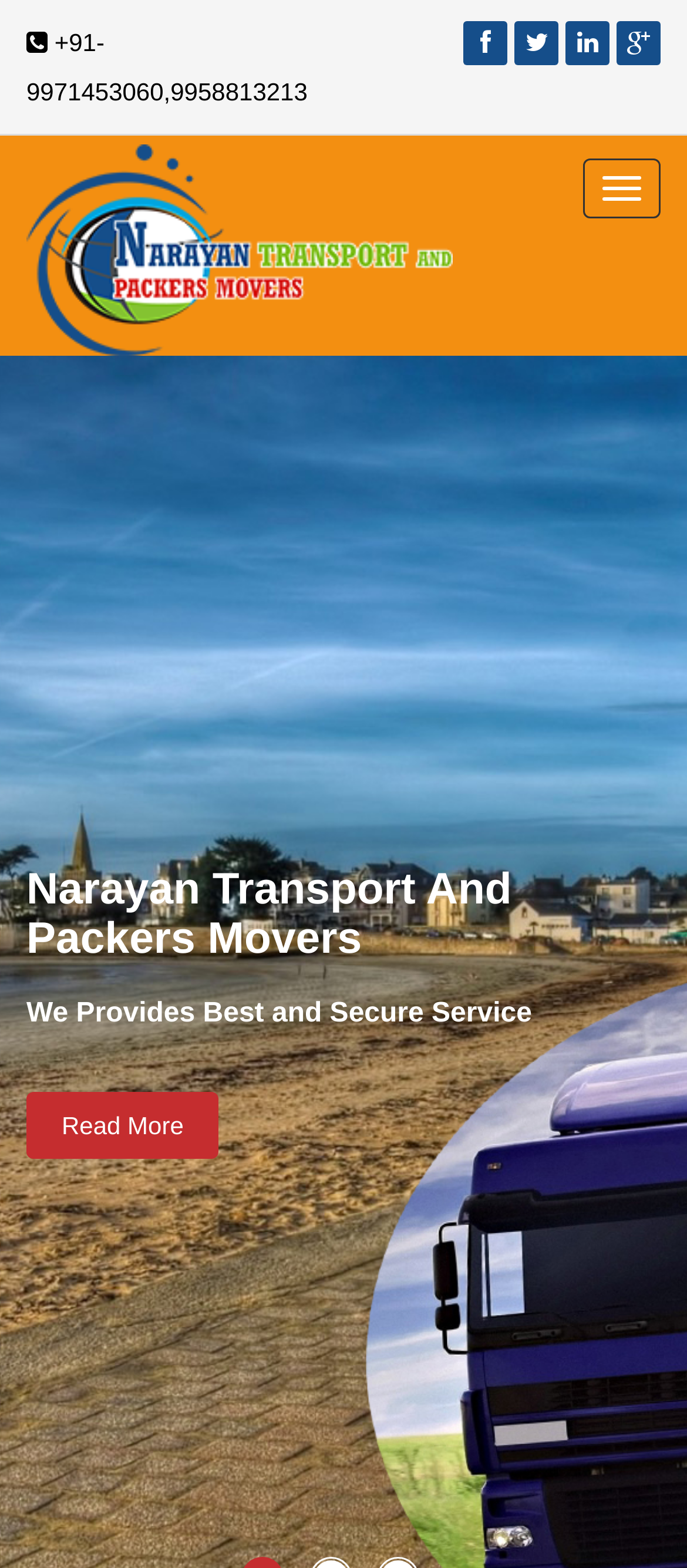Provide a short answer using a single word or phrase for the following question: 
What services does the company provide?

Packers and movers, transport